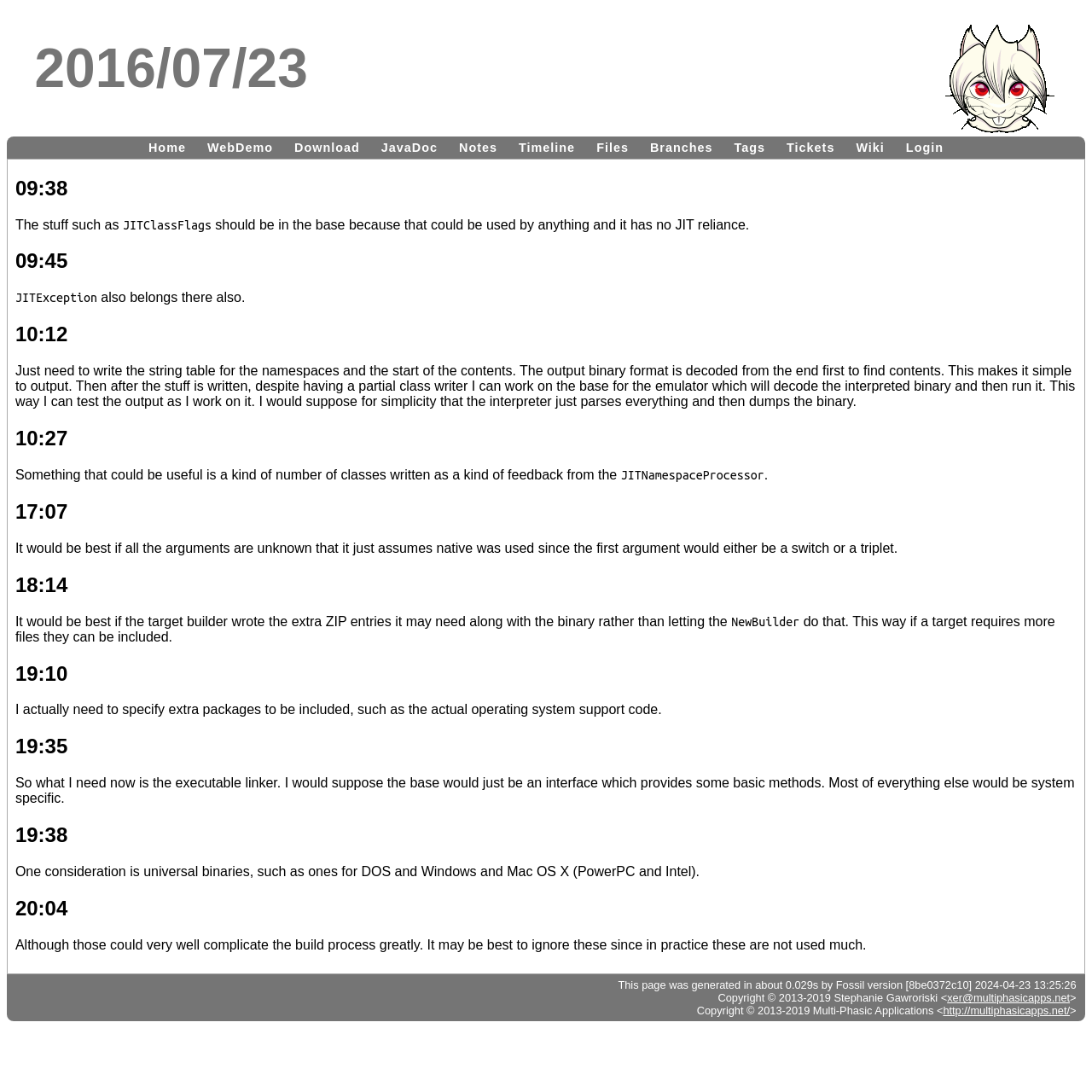Specify the bounding box coordinates of the element's region that should be clicked to achieve the following instruction: "View the WebDemo page". The bounding box coordinates consist of four float numbers between 0 and 1, in the format [left, top, right, bottom].

[0.182, 0.126, 0.258, 0.144]